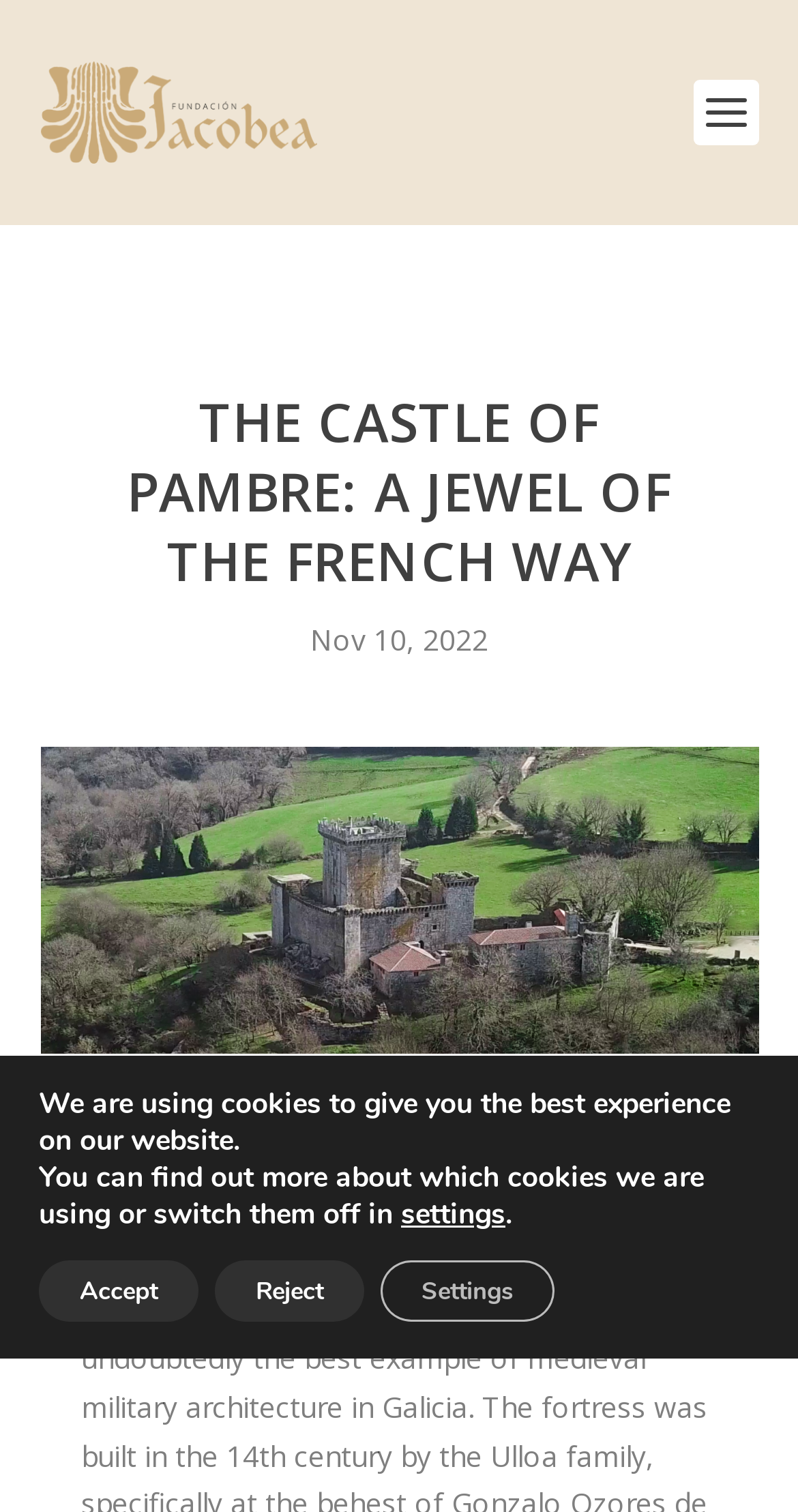Please find the bounding box for the UI element described by: "alt="Fundación Jacobea"".

[0.05, 0.041, 0.396, 0.108]